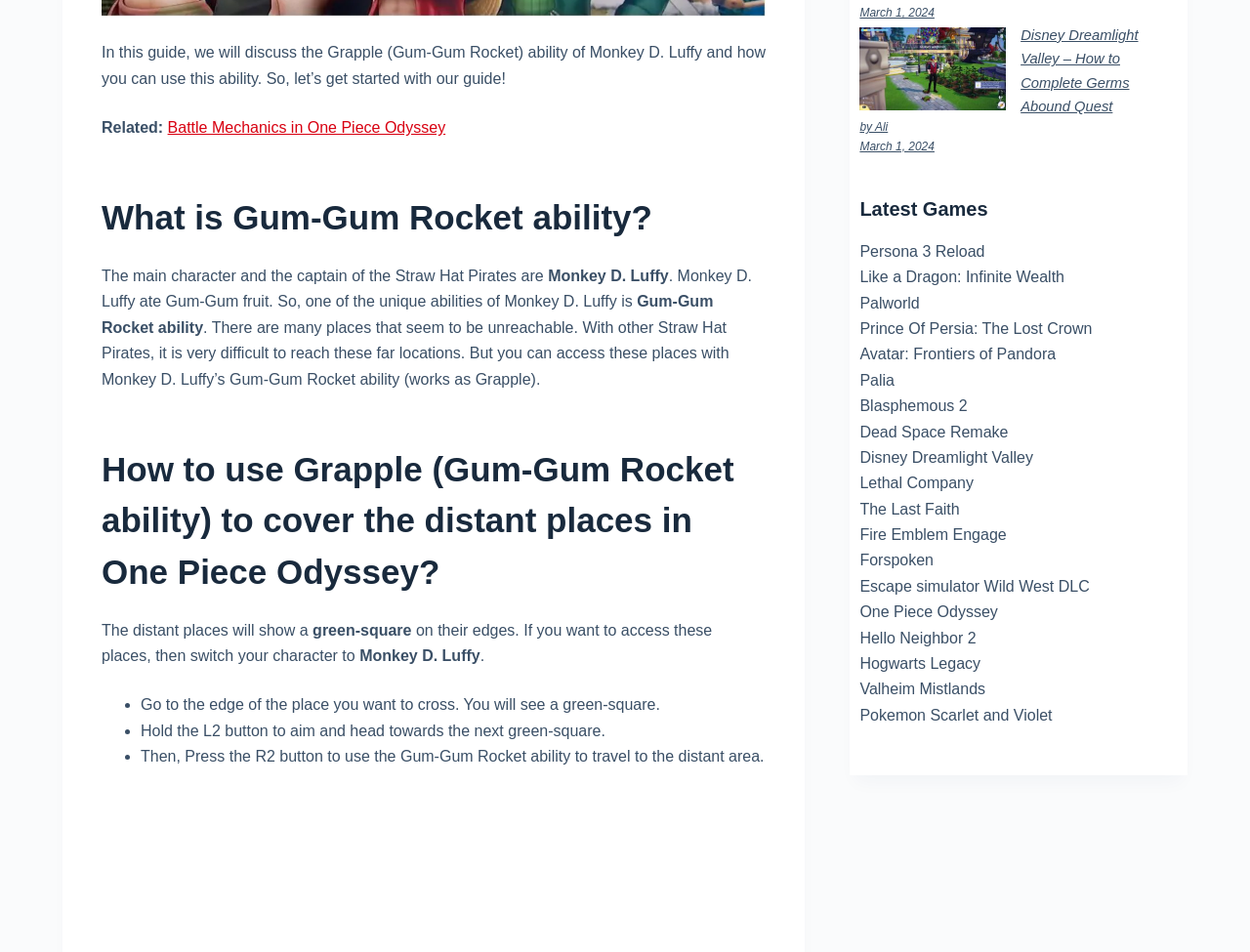Point out the bounding box coordinates of the section to click in order to follow this instruction: "Click the link to learn about One Piece Odyssey".

[0.688, 0.634, 0.798, 0.652]